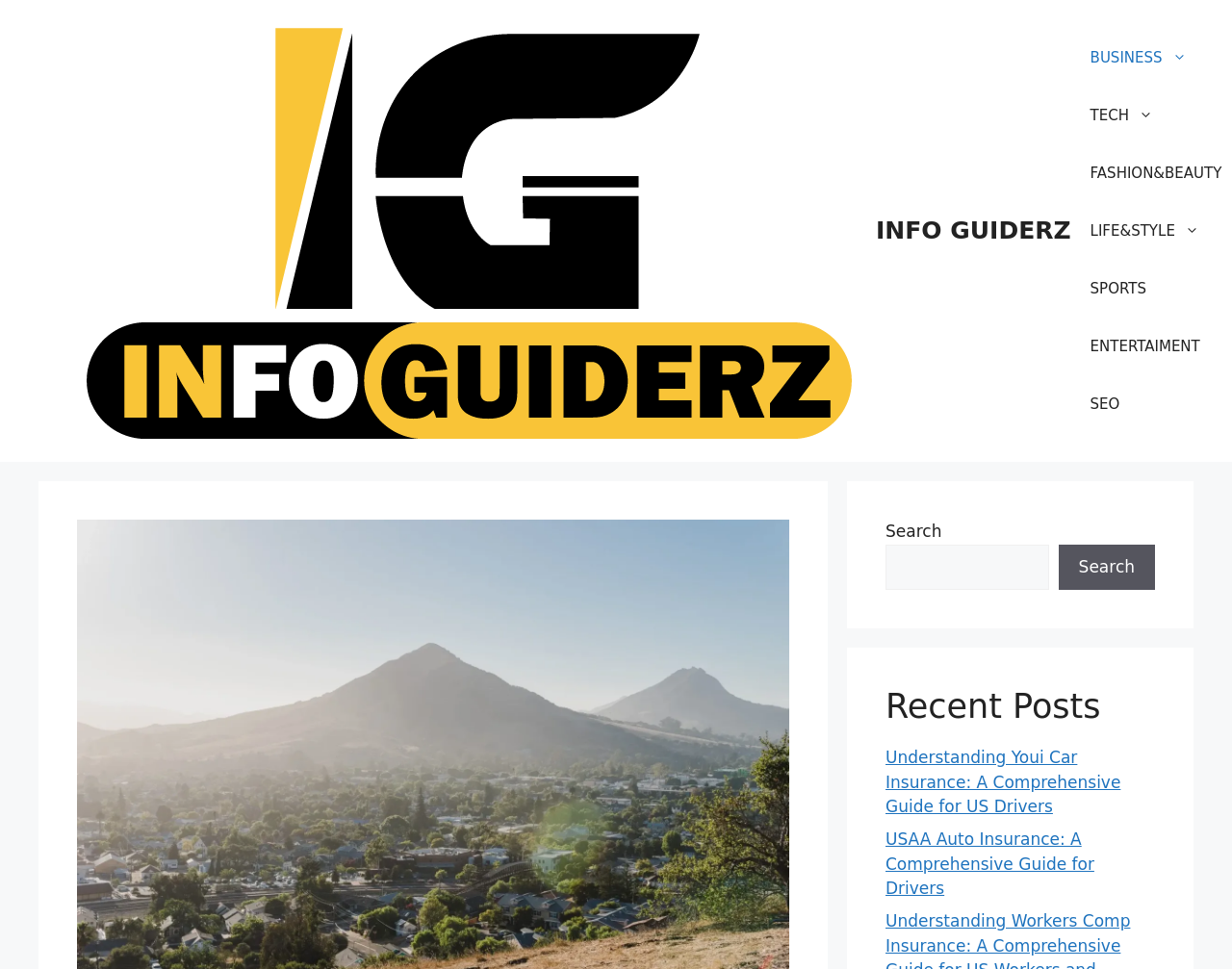Using the given description, provide the bounding box coordinates formatted as (top-left x, top-left y, bottom-right x, bottom-right y), with all values being floating point numbers between 0 and 1. Description: CMST& 220

None